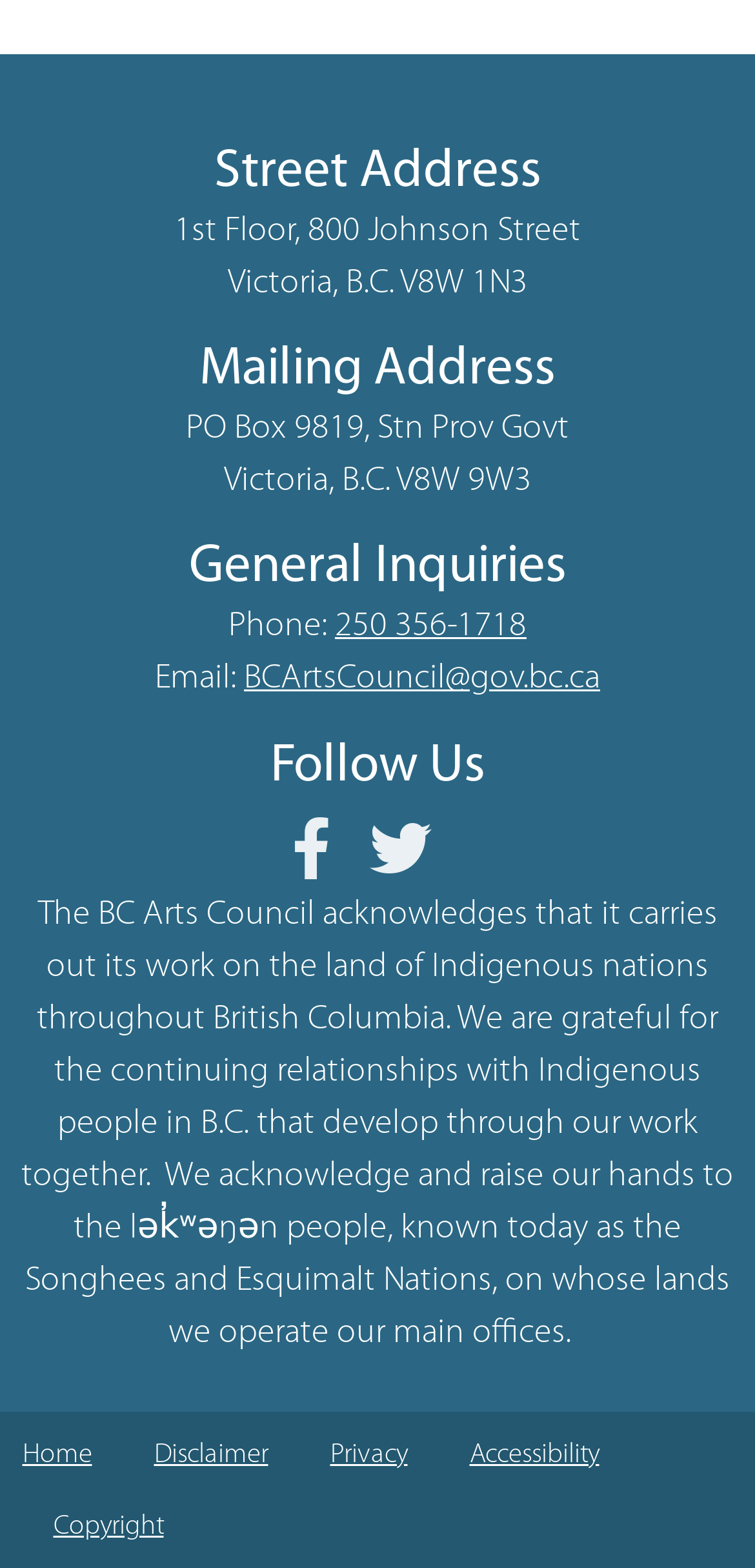Locate the bounding box coordinates of the area you need to click to fulfill this instruction: 'Follow on Facebook'. The coordinates must be in the form of four float numbers ranging from 0 to 1: [left, top, right, bottom].

[0.387, 0.538, 0.479, 0.561]